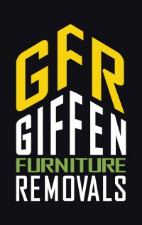Generate a descriptive account of all visible items and actions in the image.

The image showcases the logo of Giffen Furniture Removals, featuring a bold and modern design. The logo prominently displays the initials "GFR" in a striking yellow font, emphasizing the company's identity. Below the initials, the full name "GIFFEN" is featured in uppercase letters, paired with the phrase "FURNITURE REMOVALS" in a contrasting white and green color scheme, ensuring clear visibility. The entire logo is set against a sleek black background,, creating a powerful visual impact that reflects the professionalism and reliability of Giffen Furniture Removals in the moving industry. This imagery aligns with their brand message of providing efficient and budget-friendly furniture removal services.